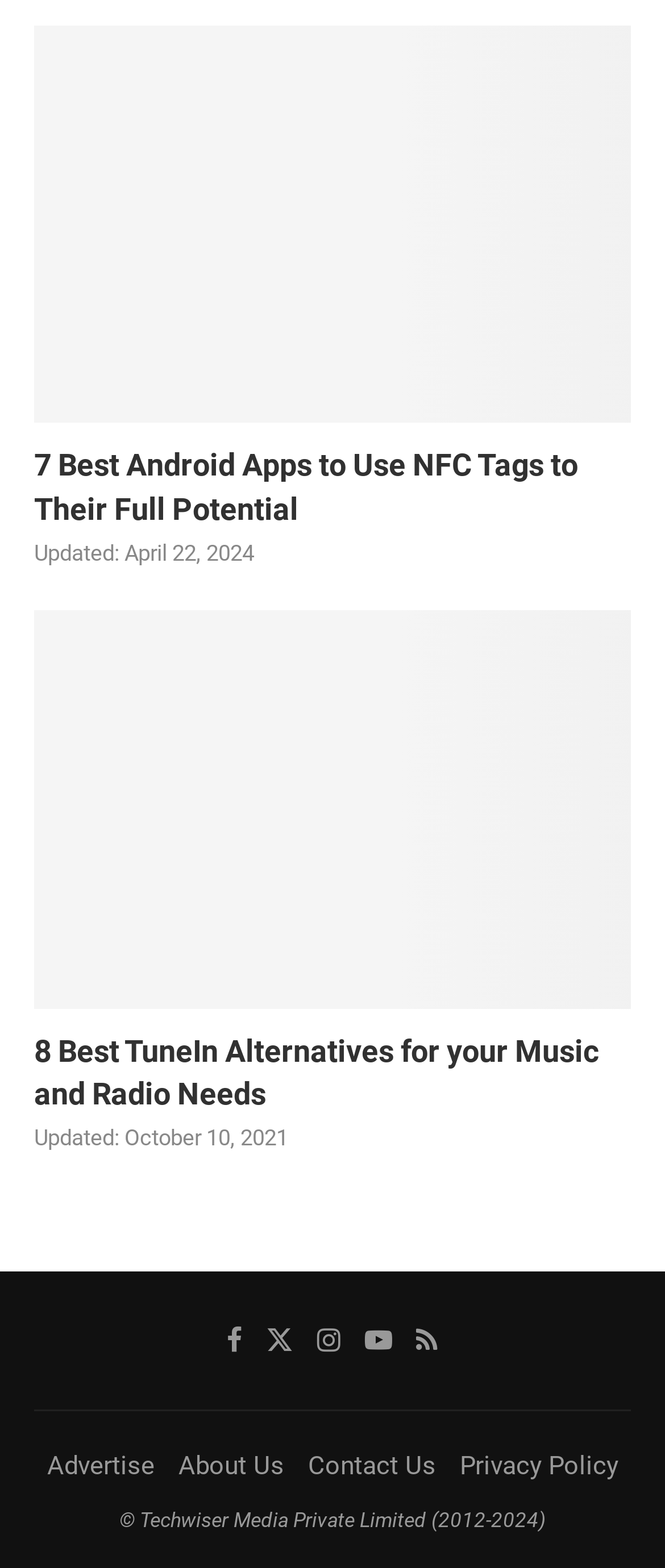How many articles are listed on the webpage?
Please use the image to provide an in-depth answer to the question.

The number of articles listed on the webpage can be found by counting the number of heading elements, which are 2.